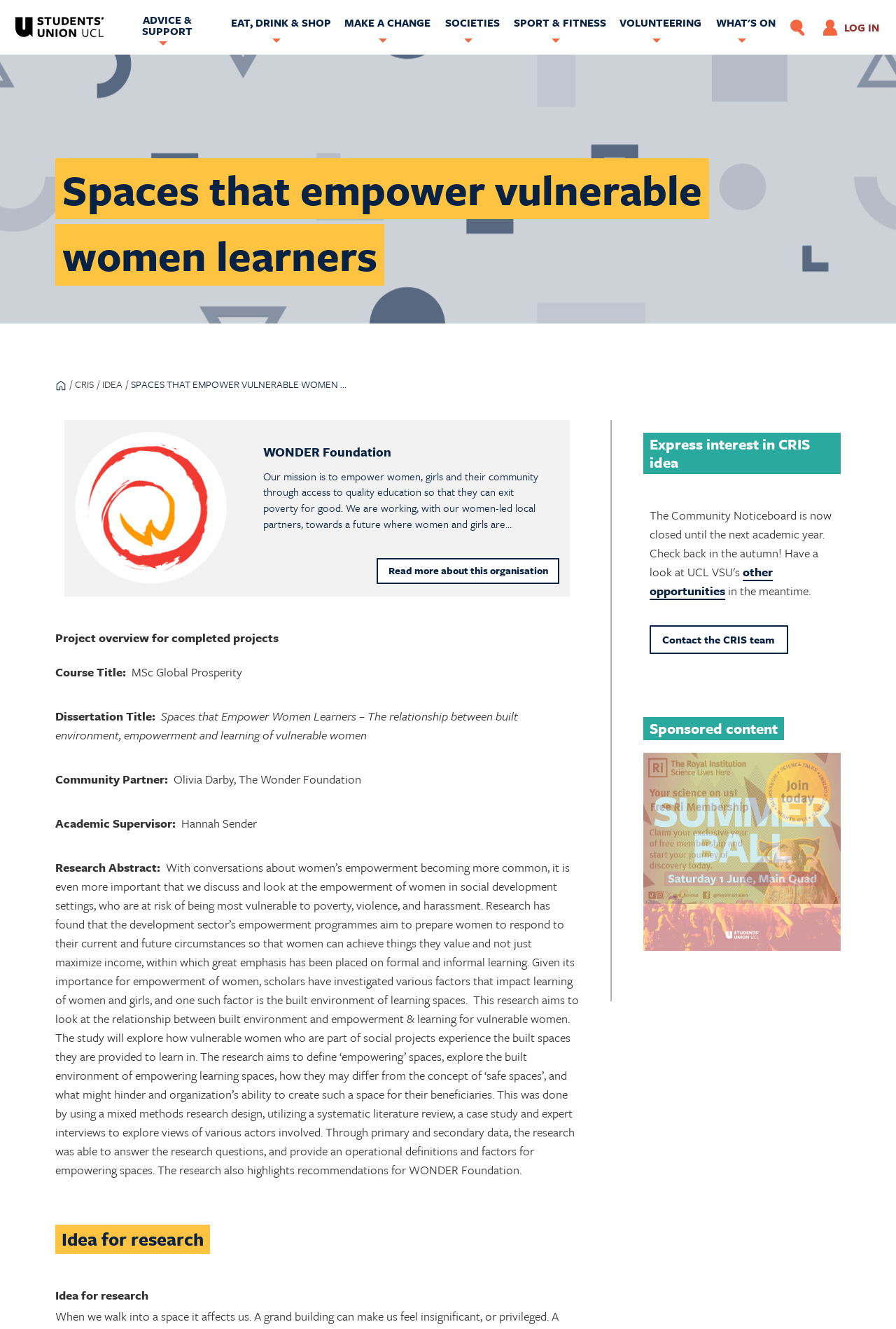Who is the academic supervisor of the project?
Please give a well-detailed answer to the question.

I found the answer by looking at the text content of the webpage, specifically the section that describes the project overview. The text mentions 'Academic Supervisor: Hannah Sender'.